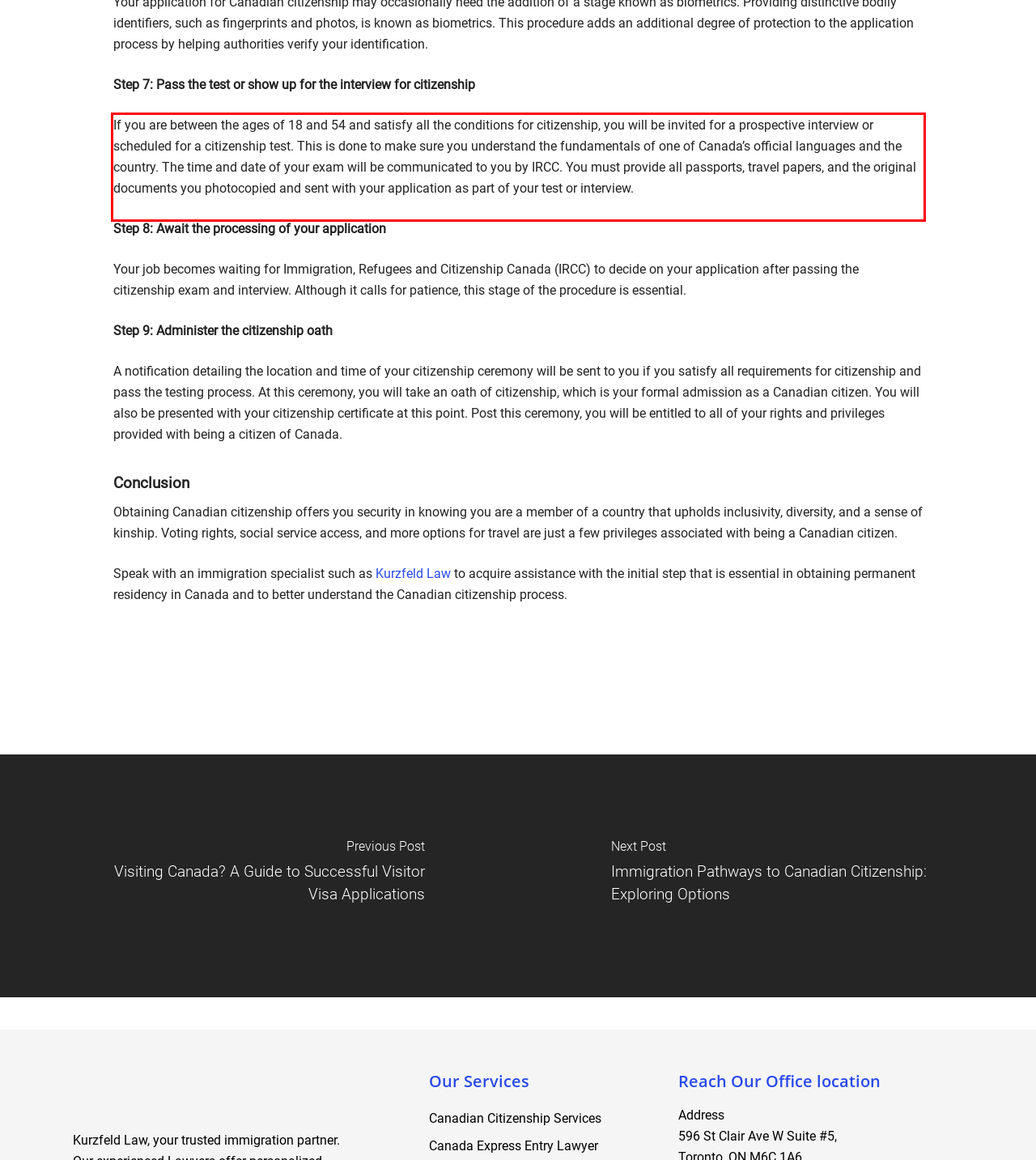You have a screenshot of a webpage with a red bounding box. Use OCR to generate the text contained within this red rectangle.

If you are between the ages of 18 and 54 and satisfy all the conditions for citizenship, you will be invited for a prospective interview or scheduled for a citizenship test. This is done to make sure you understand the fundamentals of one of Canada’s official languages and the country. The time and date of your exam will be communicated to you by IRCC. You must provide all passports, travel papers, and the original documents you photocopied and sent with your application as part of your test or interview.